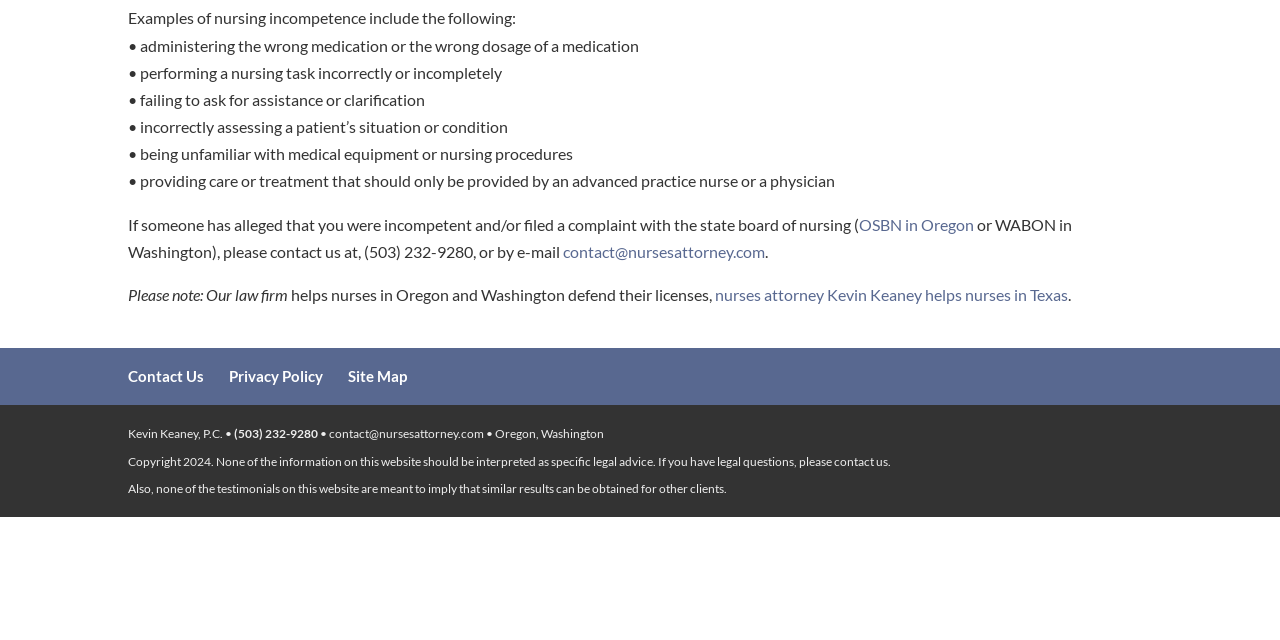Predict the bounding box of the UI element that fits this description: "contact@nursesattorney.com".

[0.44, 0.378, 0.598, 0.408]